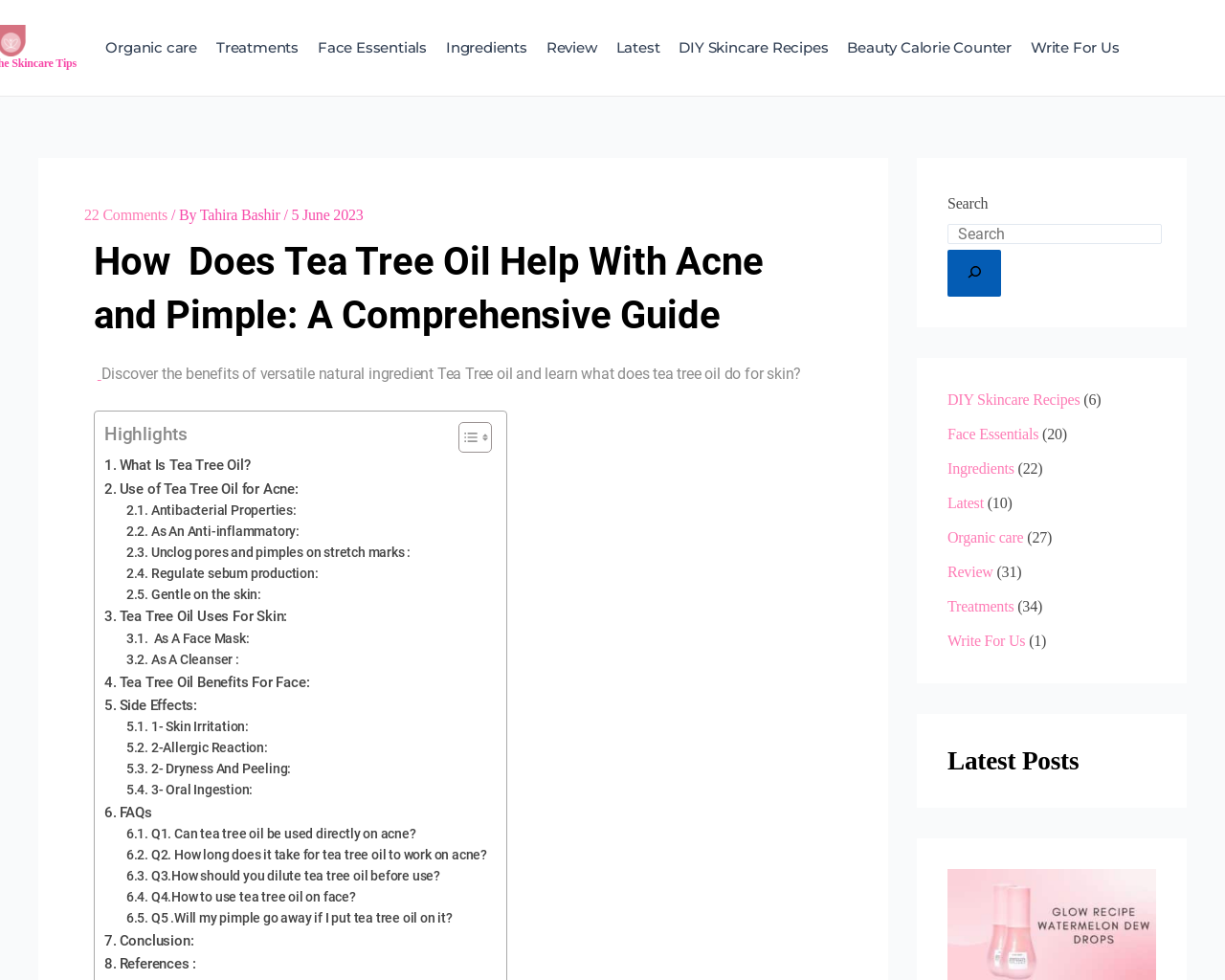Detail the various sections and features of the webpage.

This webpage is about the benefits and uses of Tea Tree oil, particularly in relation to acne and skin problems. At the top of the page, there is a navigation bar with links to various sections of the website, including "Organic care", "Treatments", "Face Essentials", "Ingredients", "Review", "Latest", "DIY Skincare Recipes", and "Write For Us".

Below the navigation bar, there is a header section with a link to the author's name, "Tahira Bashir", and the date "5 June 2023". The main heading of the page is "How Does Tea Tree Oil Help With Acne and Pimple: A Comprehensive Guide".

The content of the page is divided into sections, each with a heading and a brief description. The sections include "What Is Tea Tree Oil?", "Use of Tea Tree Oil for Acne", "Antibacterial Properties", "As An Anti-inflammatory", "Unclog pores and pimples on stretch marks", "Regulate sebum production", "Gentle on the skin", "Tea Tree Oil Uses For Skin", "Tea Tree Oil Benefits For Face", "Side Effects", and "FAQs".

Each section has a brief summary or introduction, followed by links to more detailed information. There are also images and icons scattered throughout the page, including a table of contents icon and a search icon.

On the right-hand side of the page, there are three complementary sections. The top section has a search bar with a button and a magnifying glass icon. The middle section has links to popular categories, including "DIY Skincare Recipes", "Face Essentials", "Ingredients", "Latest", and "Organic care", each with a number in parentheses indicating the number of posts in that category. The bottom section has a heading "Latest Posts" and a link to a recent article.

Overall, the page is well-organized and easy to navigate, with clear headings and concise summaries of each section.